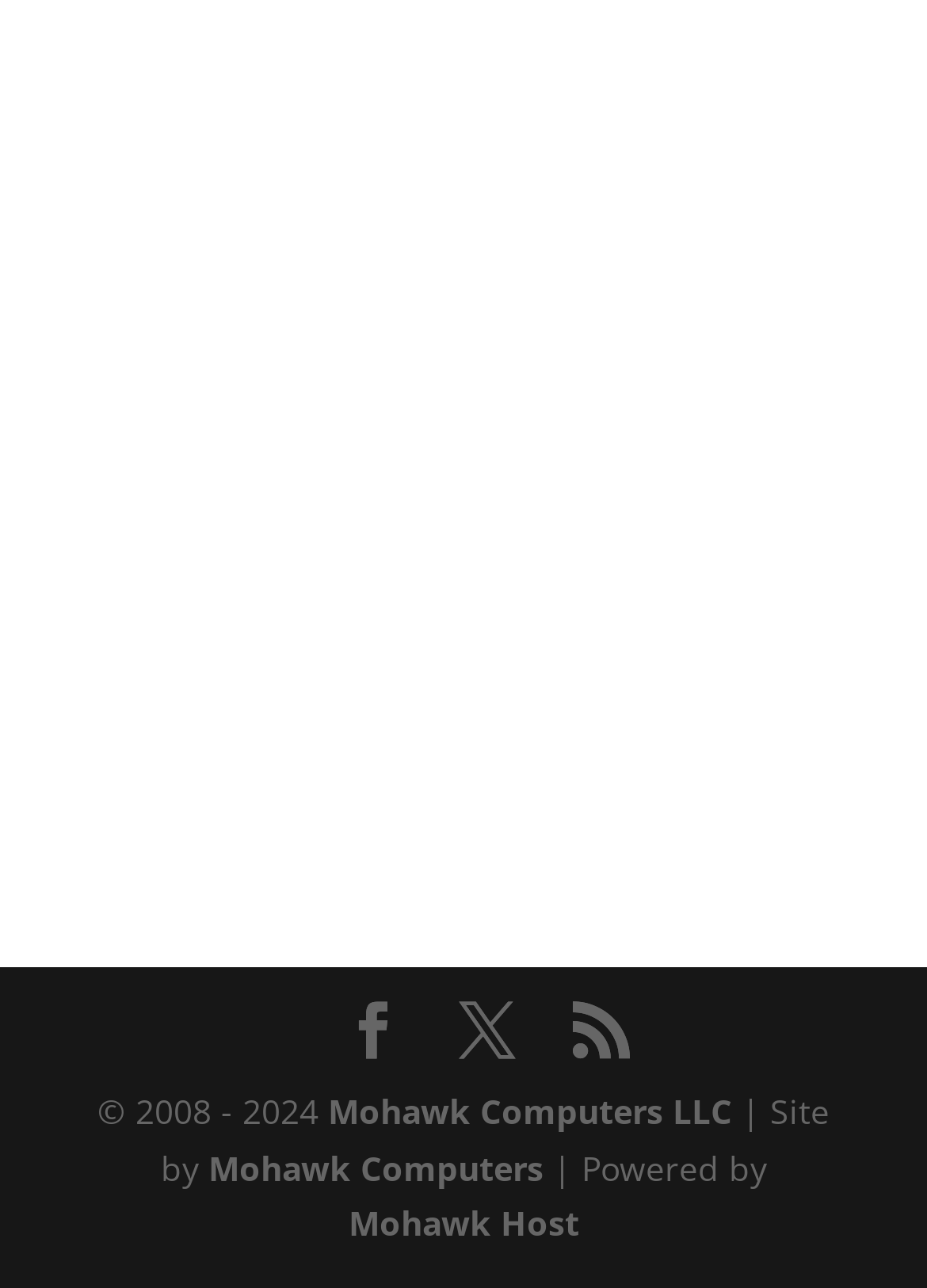Find the bounding box coordinates for the UI element whose description is: "Mohawk Computers LLC". The coordinates should be four float numbers between 0 and 1, in the format [left, top, right, bottom].

[0.354, 0.845, 0.79, 0.88]